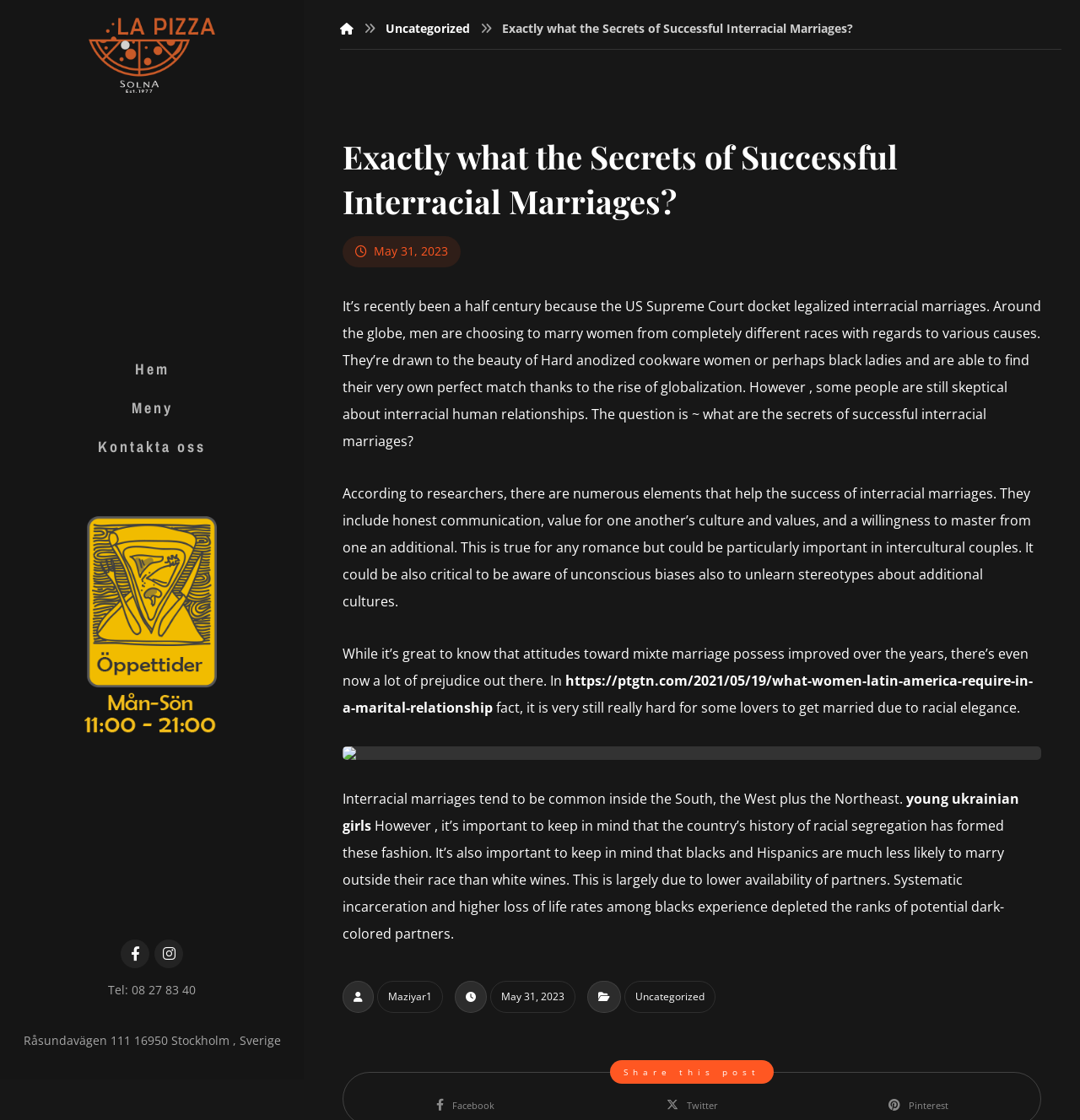What is the topic of the blog post?
Refer to the image and provide a one-word or short phrase answer.

Interracial marriages